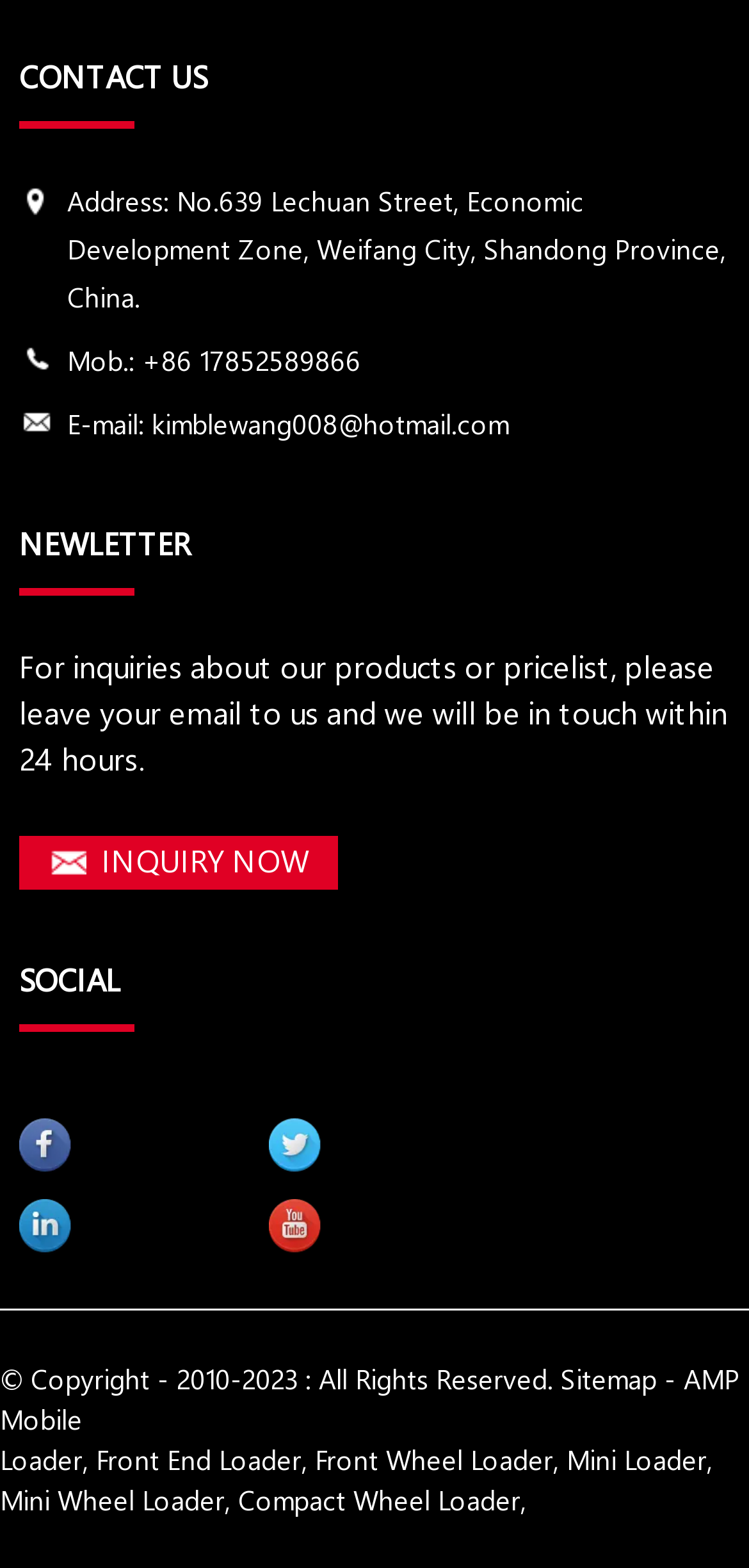Please provide a comprehensive answer to the question based on the screenshot: What is the company's address?

I found the company's address by looking at the StaticText element with the OCR text 'Address: No.639 Lechuan Street, Economic Development Zone, Weifang City, Shandong Province, China.' which is located at the top of the webpage.